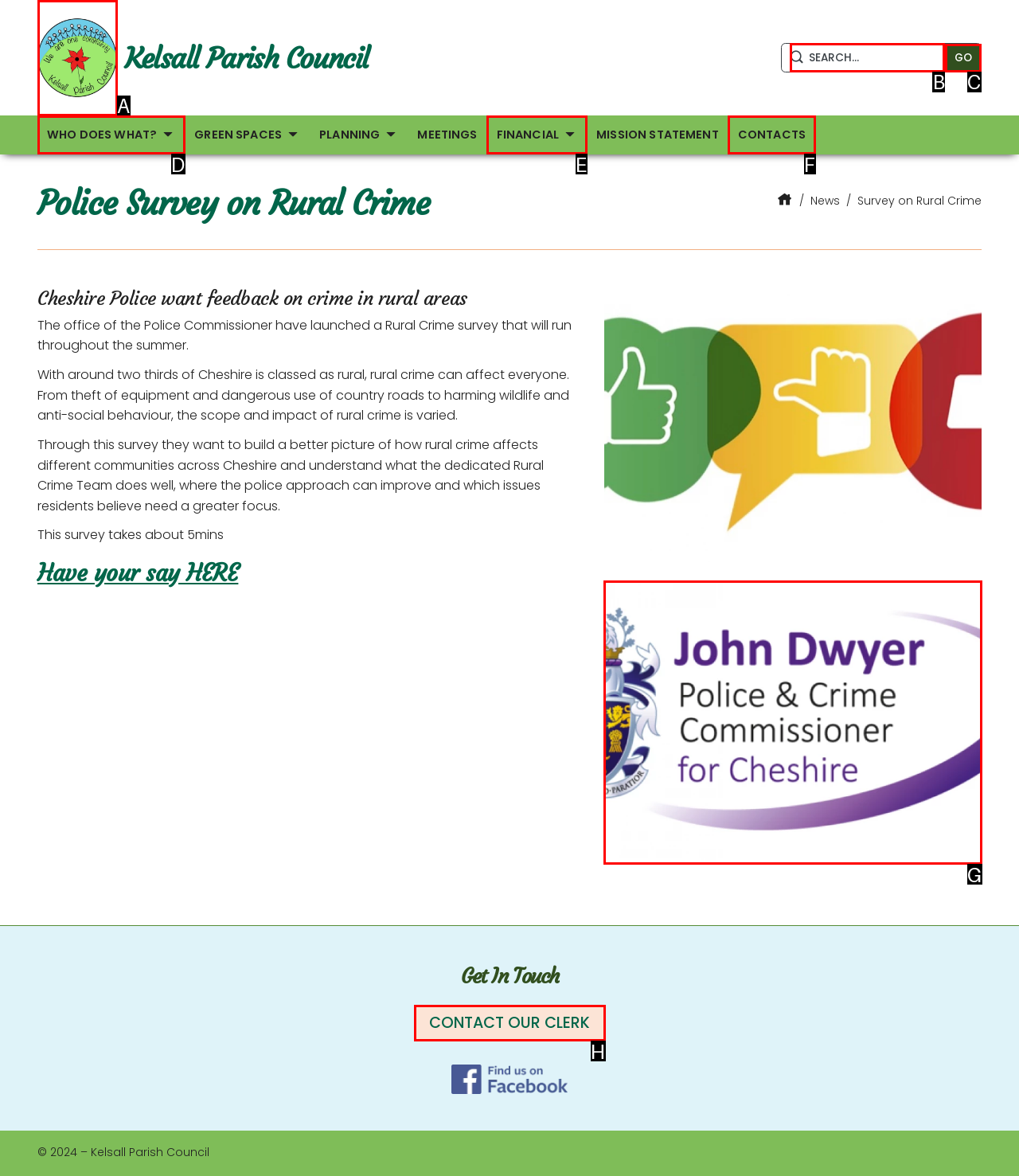Determine which UI element you should click to perform the task: Search for something
Provide the letter of the correct option from the given choices directly.

B